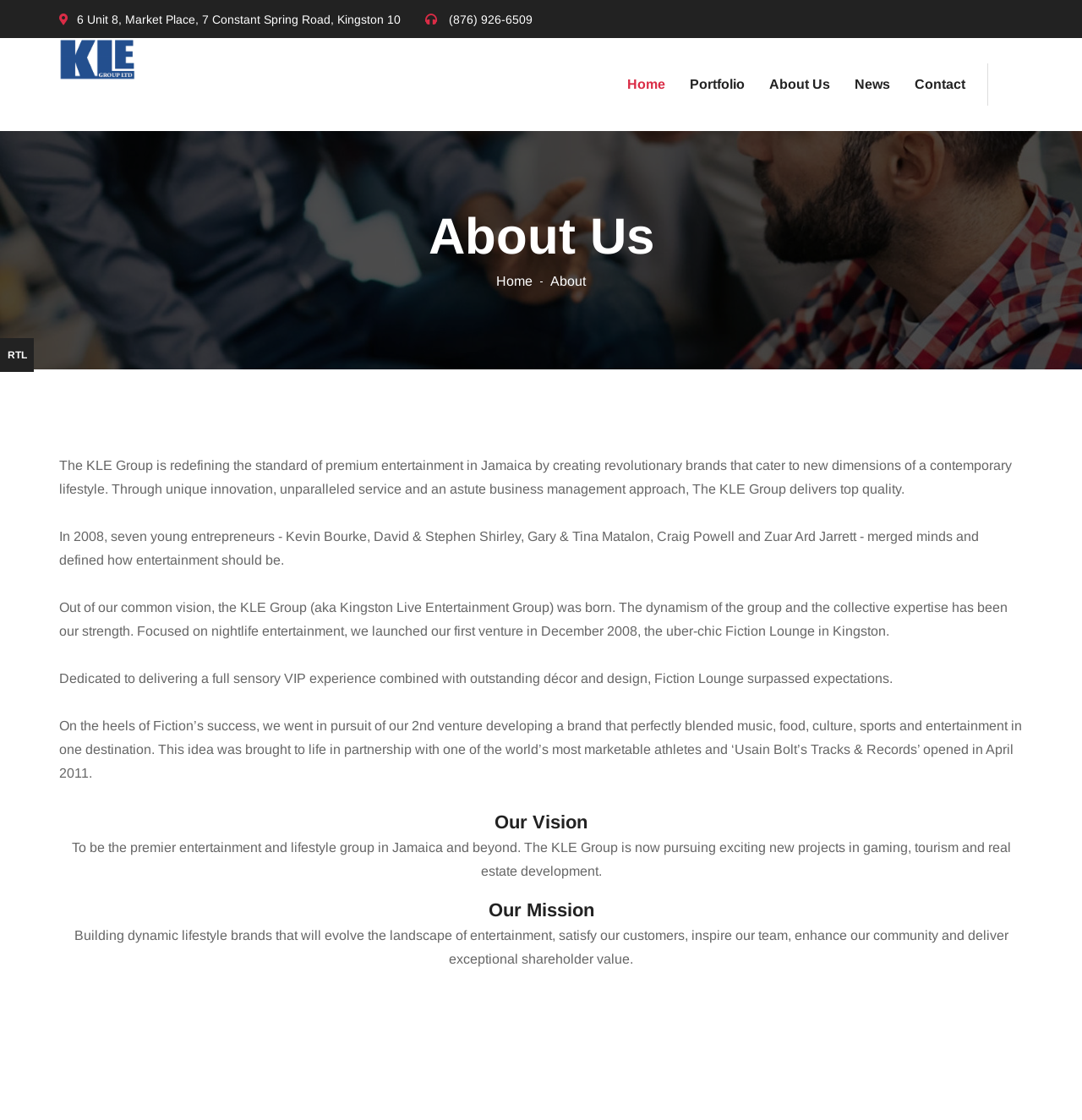Please find the bounding box coordinates of the element that must be clicked to perform the given instruction: "Read about the company's vision". The coordinates should be four float numbers from 0 to 1, i.e., [left, top, right, bottom].

[0.055, 0.722, 0.945, 0.746]